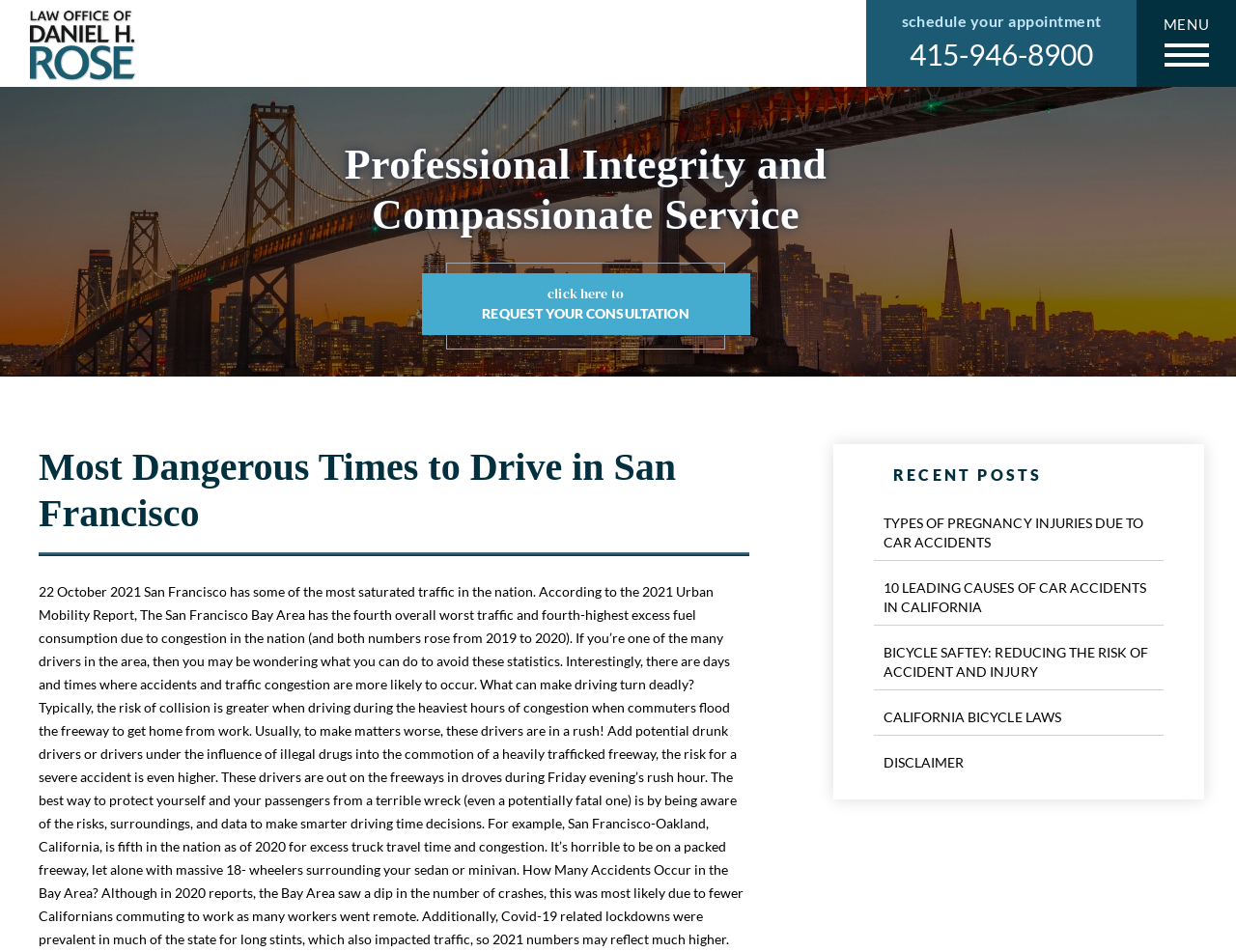Please mark the bounding box coordinates of the area that should be clicked to carry out the instruction: "Read the article about copper beads and findings".

None